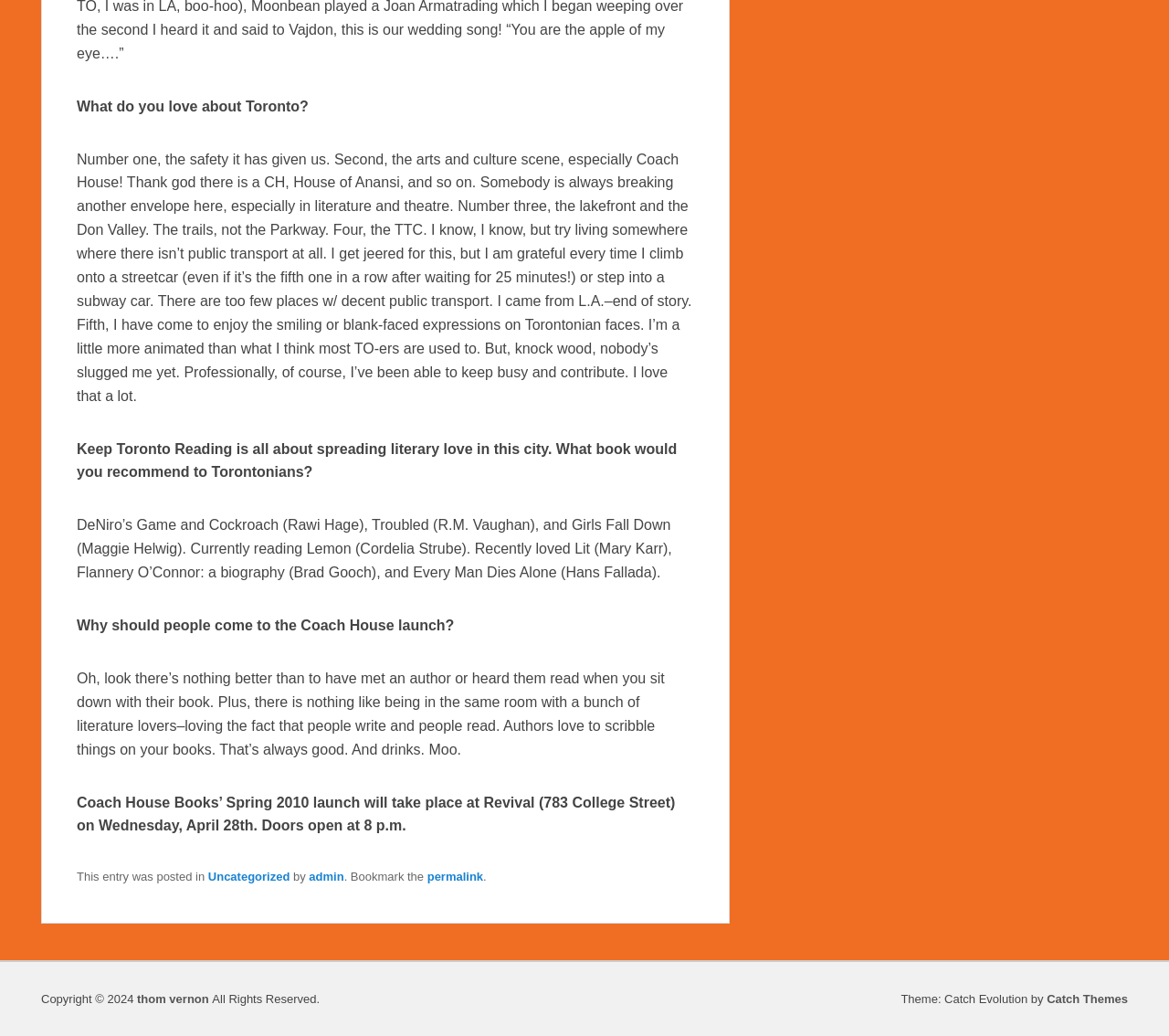Identify the bounding box for the UI element described as: "permalink". The coordinates should be four float numbers between 0 and 1, i.e., [left, top, right, bottom].

[0.365, 0.84, 0.413, 0.853]